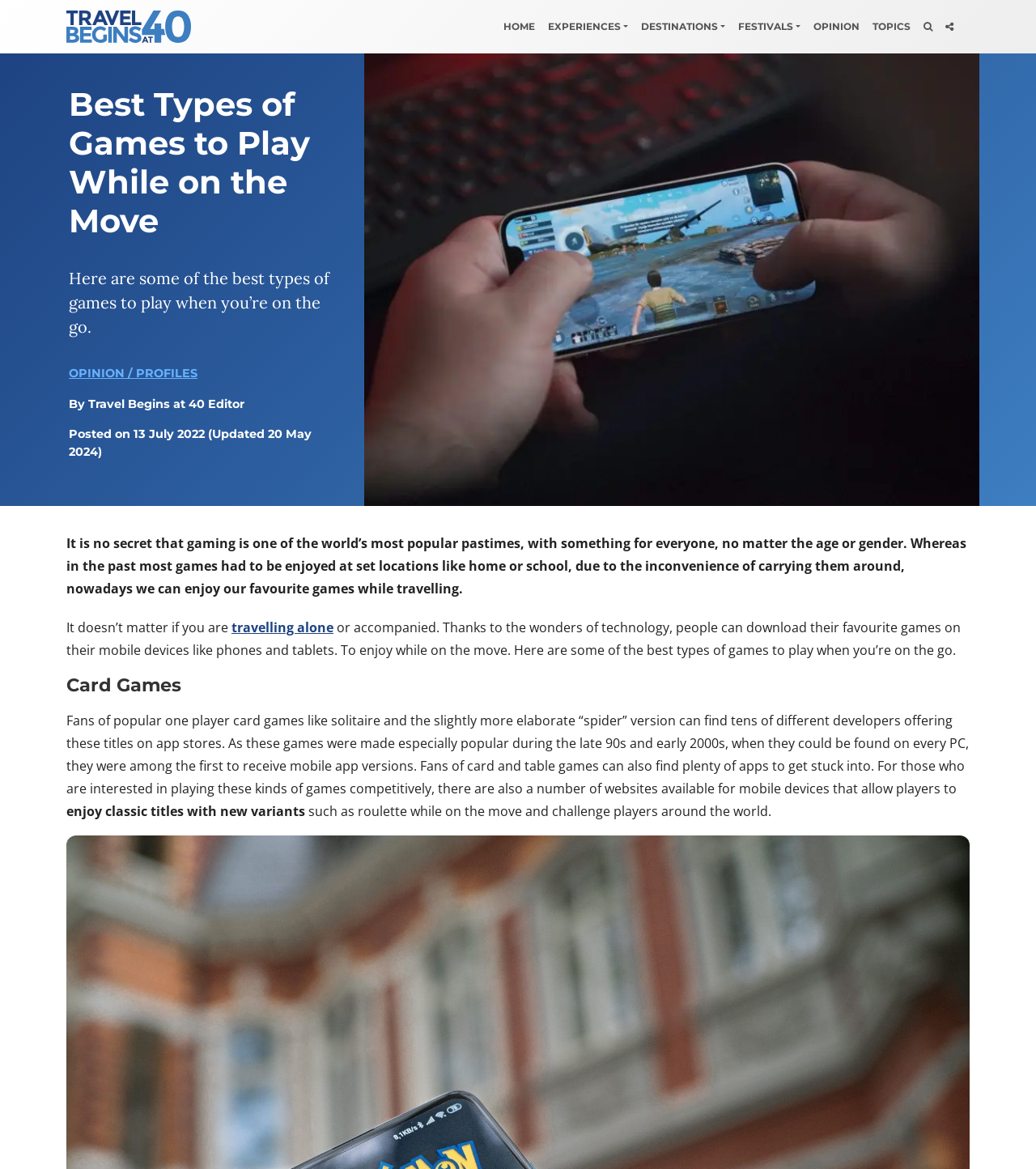What type of games are discussed in the article?
Please provide a single word or phrase in response based on the screenshot.

Card games